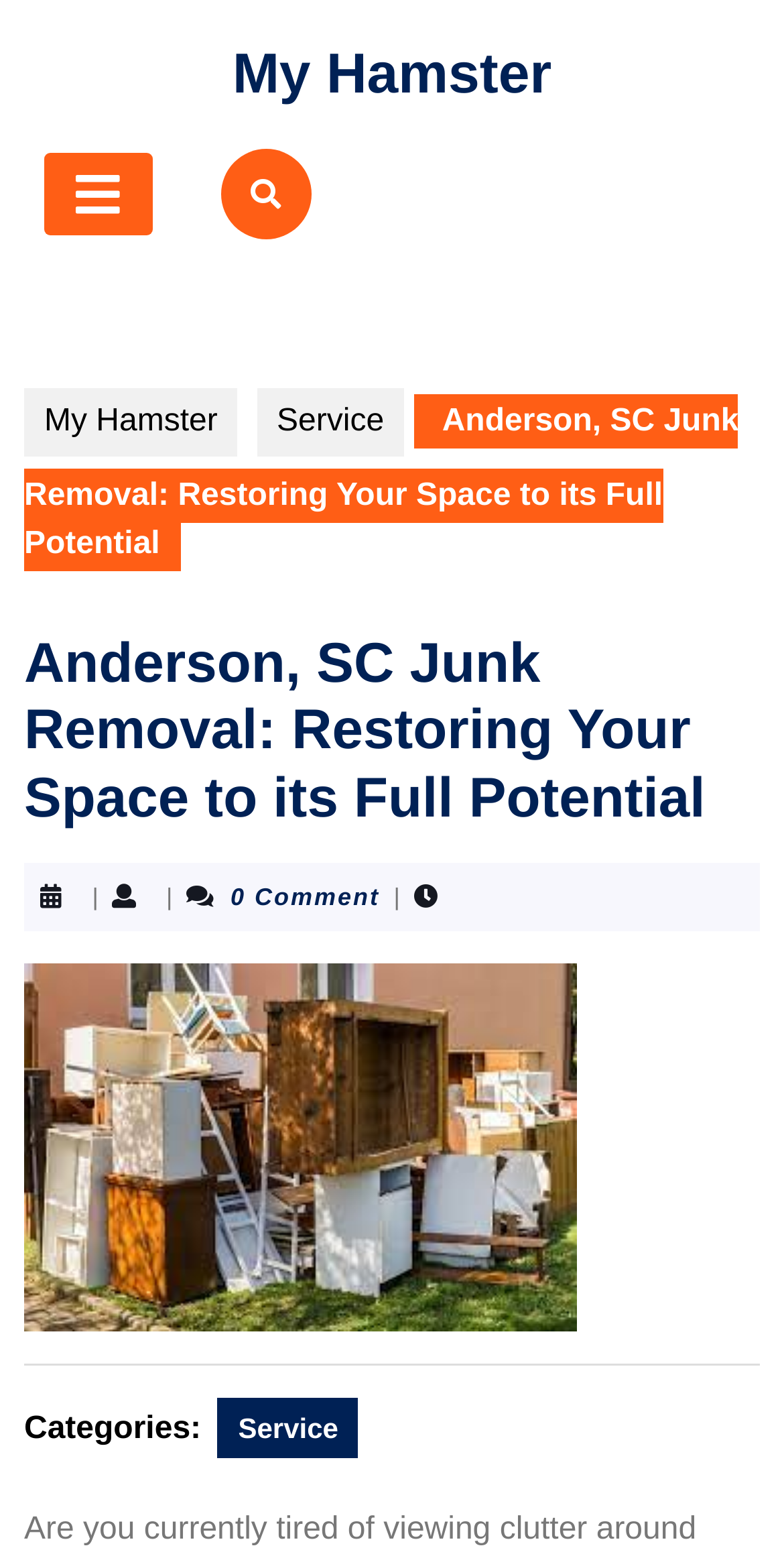Answer the question below using just one word or a short phrase: 
What is the purpose of the service?

Restoring space